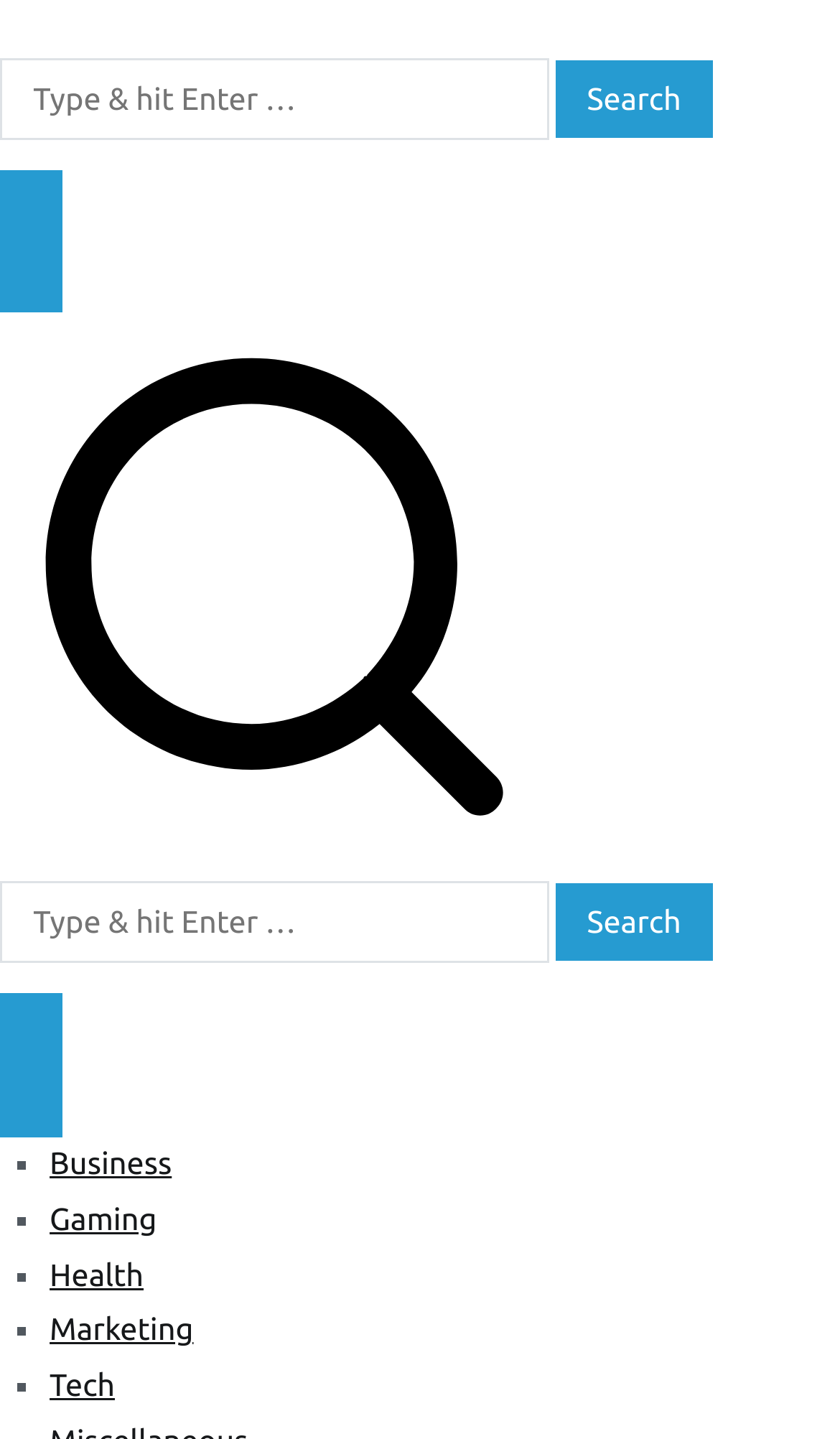Based on the element description "parent_node: Search for: aria-label="Close Button"", predict the bounding box coordinates of the UI element.

[0.0, 0.721, 0.074, 0.79]